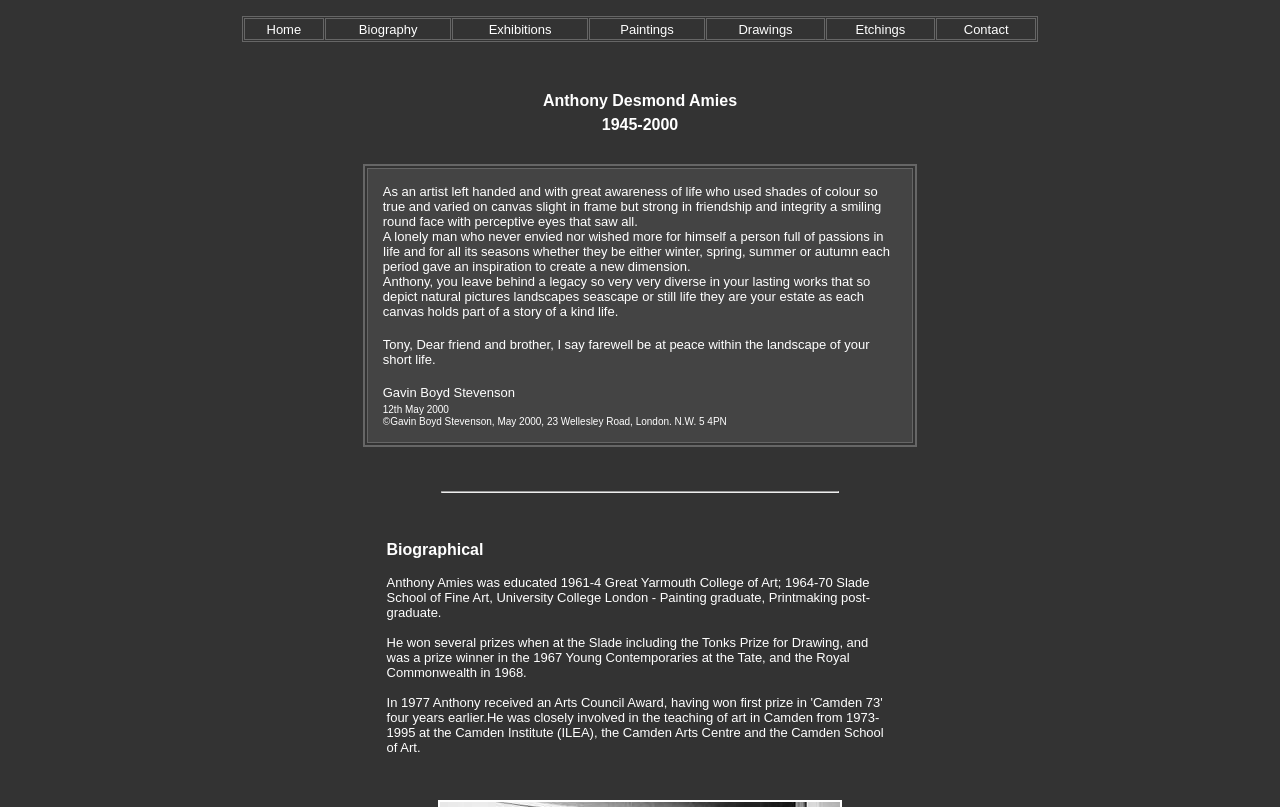Bounding box coordinates are specified in the format (top-left x, top-left y, bottom-right x, bottom-right y). All values are floating point numbers bounded between 0 and 1. Please provide the bounding box coordinate of the region this sentence describes: Home

[0.208, 0.027, 0.235, 0.045]